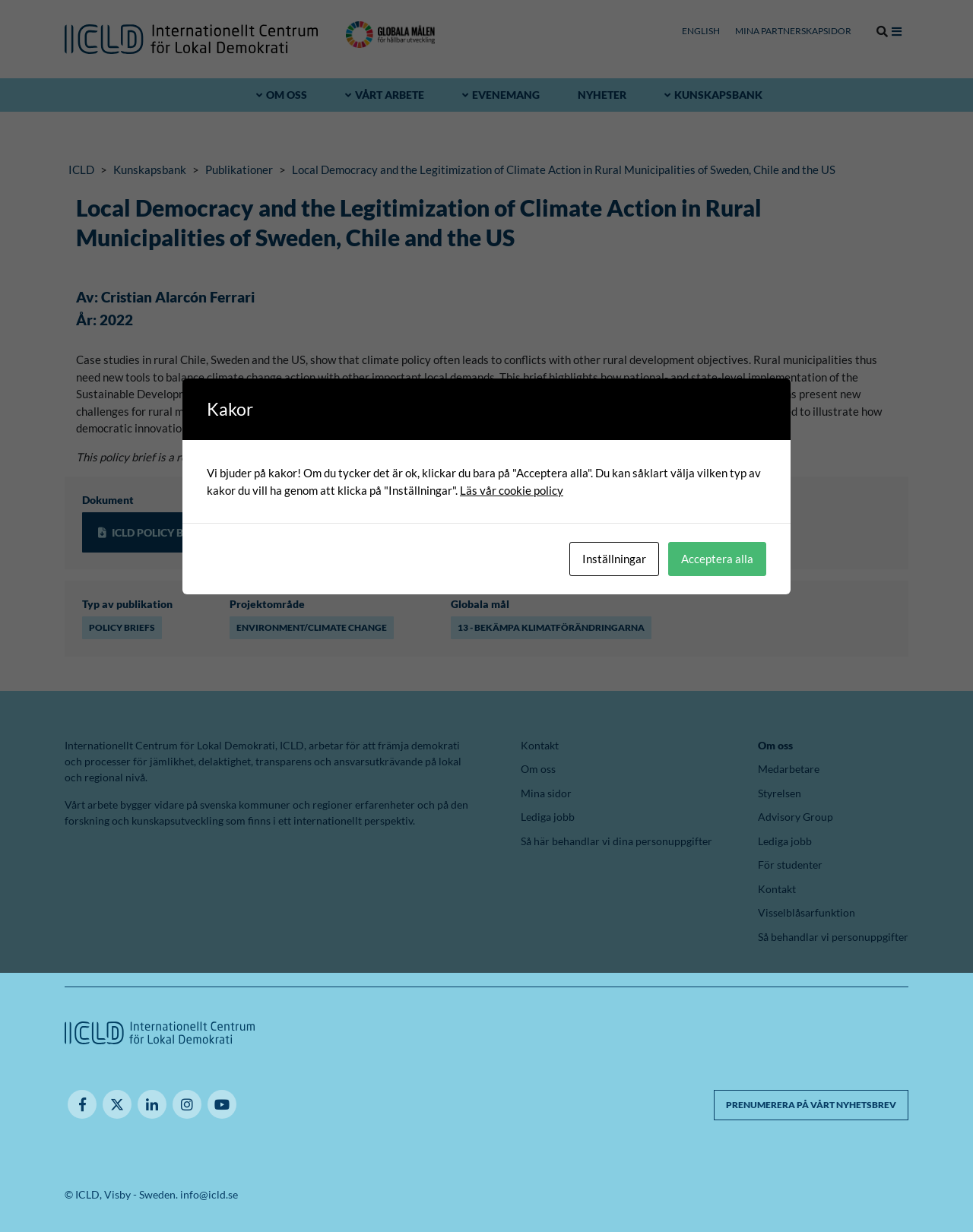Determine the bounding box for the UI element as described: "Mina sidor". The coordinates should be represented as four float numbers between 0 and 1, formatted as [left, top, right, bottom].

[0.535, 0.637, 0.732, 0.65]